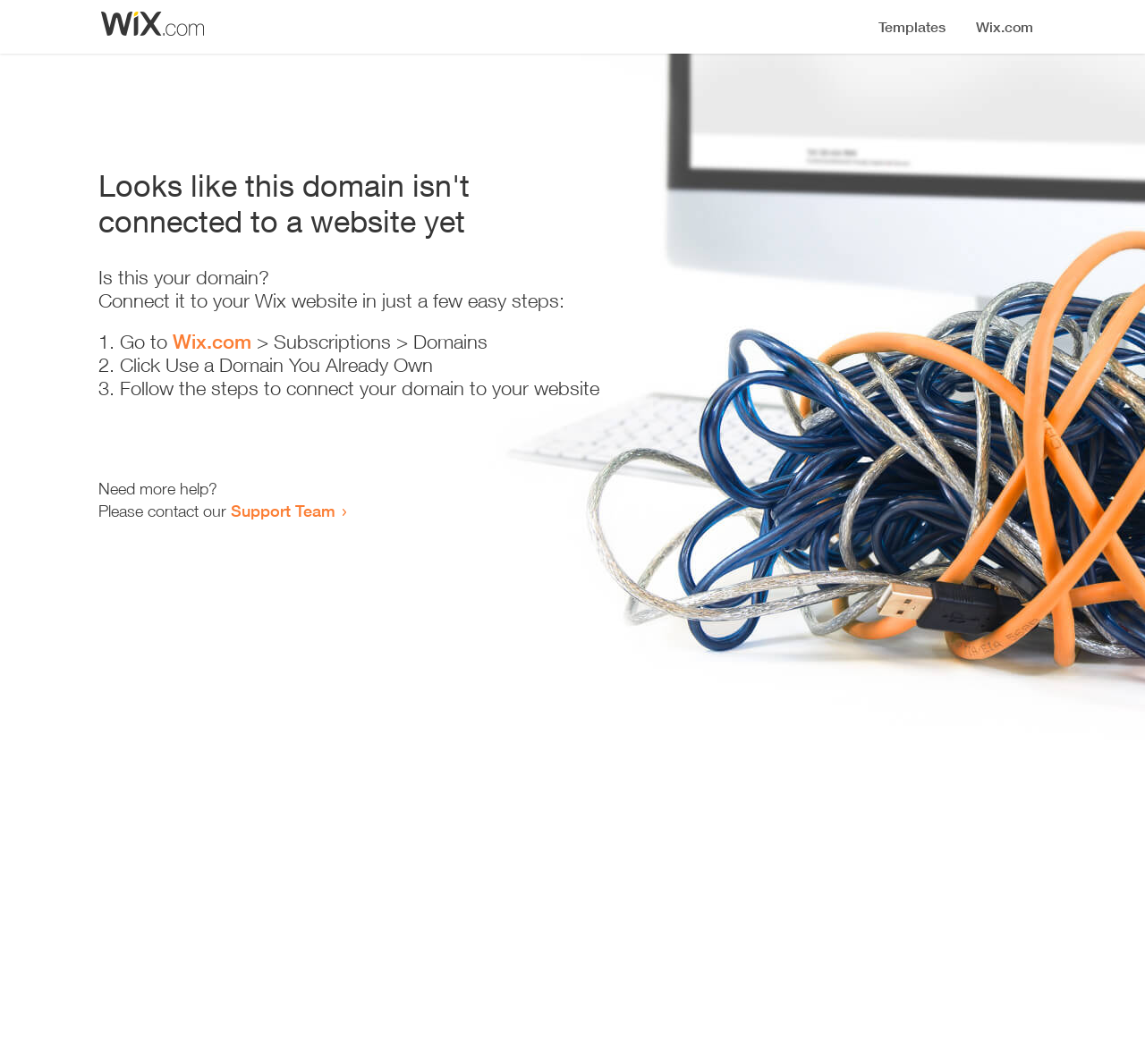Where can I get more help? Please answer the question using a single word or phrase based on the image.

Support Team